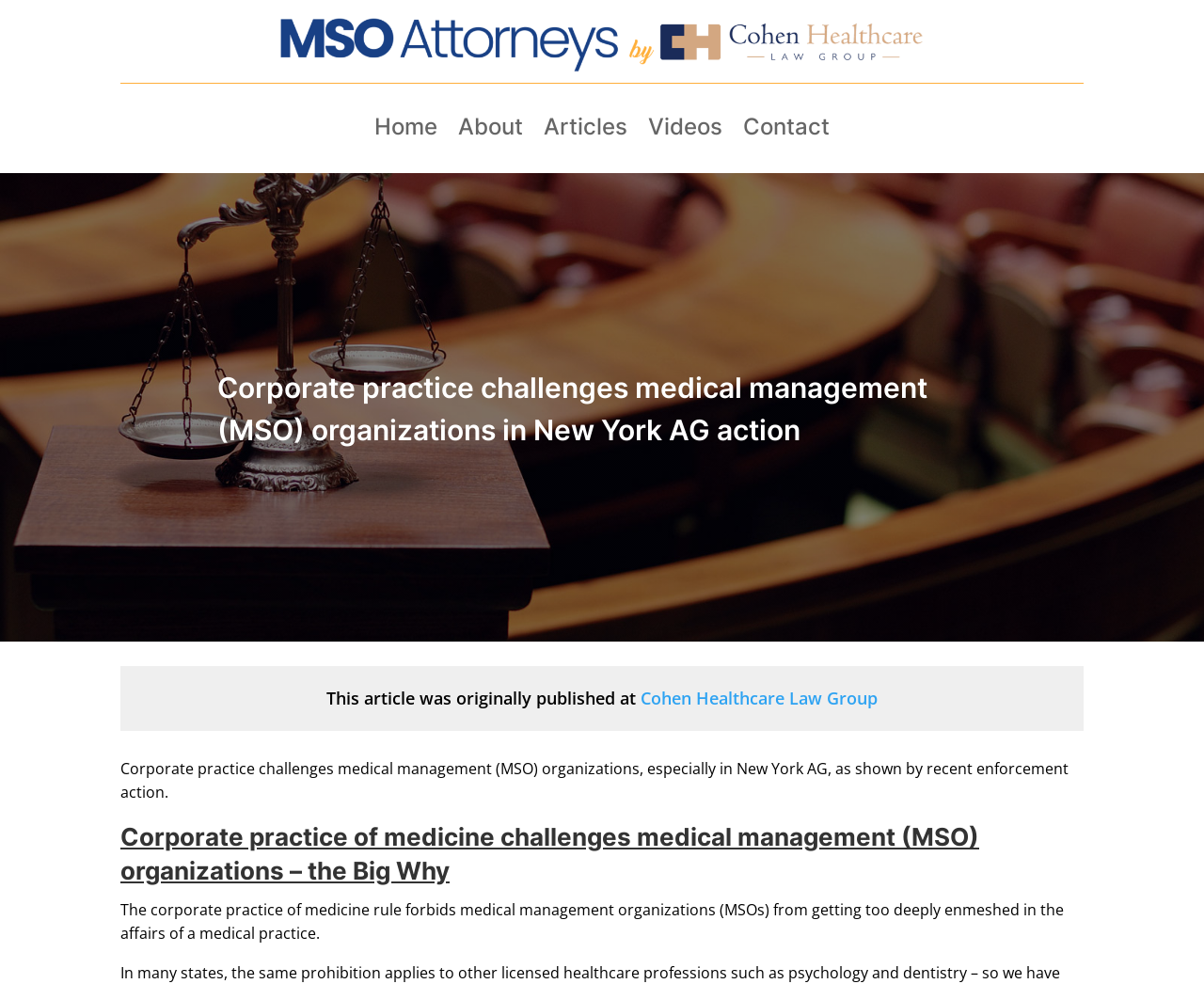What is the purpose of this webpage?
Could you answer the question with a detailed and thorough explanation?

Based on the content of the webpage, it appears that the purpose of this webpage is to provide information and insights about medical management organizations, especially in the context of New York AG action and the corporate practice of medicine rule.